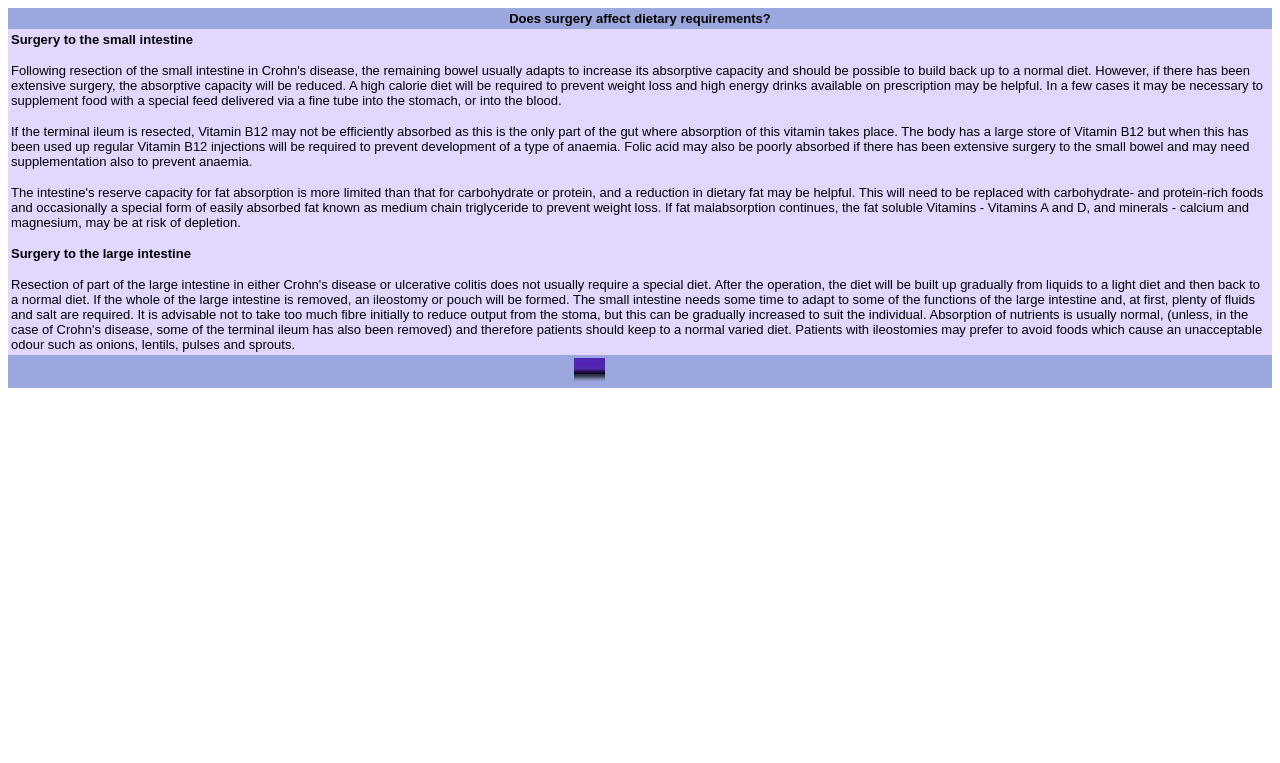What may be poorly absorbed if there has been extensive surgery to the small bowel?
Using the visual information, respond with a single word or phrase.

Folic acid